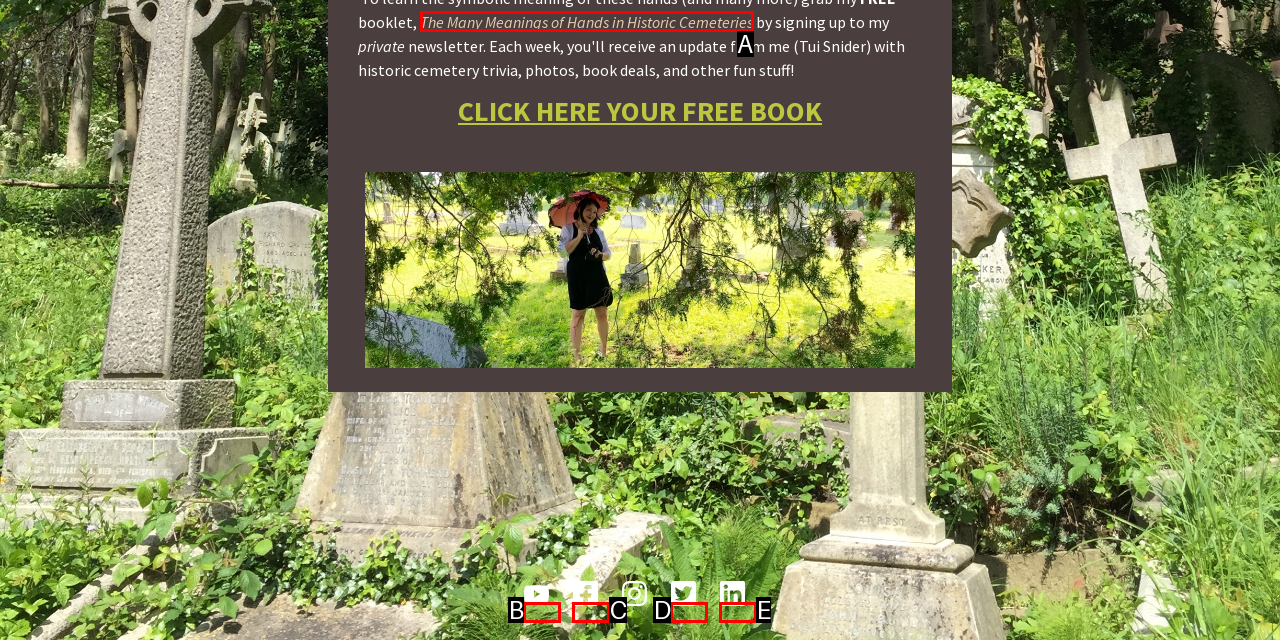Find the option that matches this description: alt="anr logo webp"
Provide the corresponding letter directly.

None